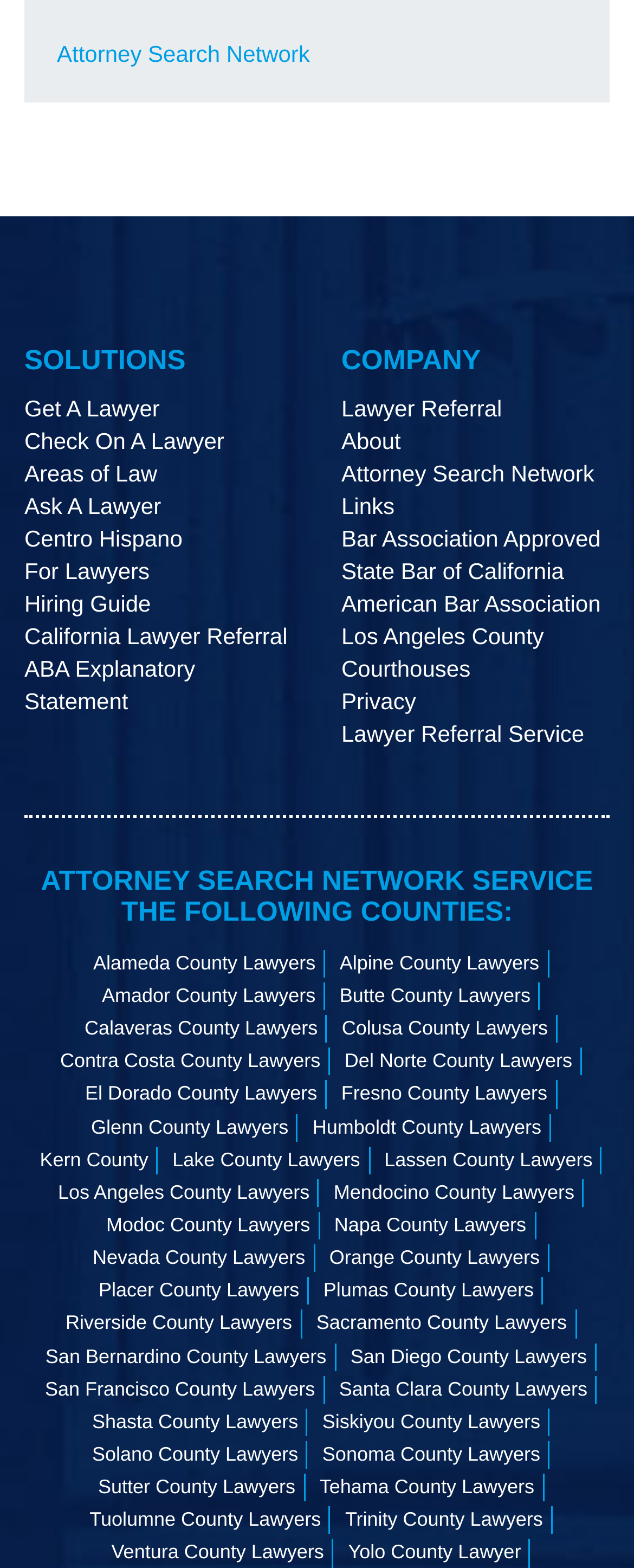Can you provide the bounding box coordinates for the element that should be clicked to implement the instruction: "Learn about the Attorney Search Network"?

[0.09, 0.026, 0.489, 0.042]